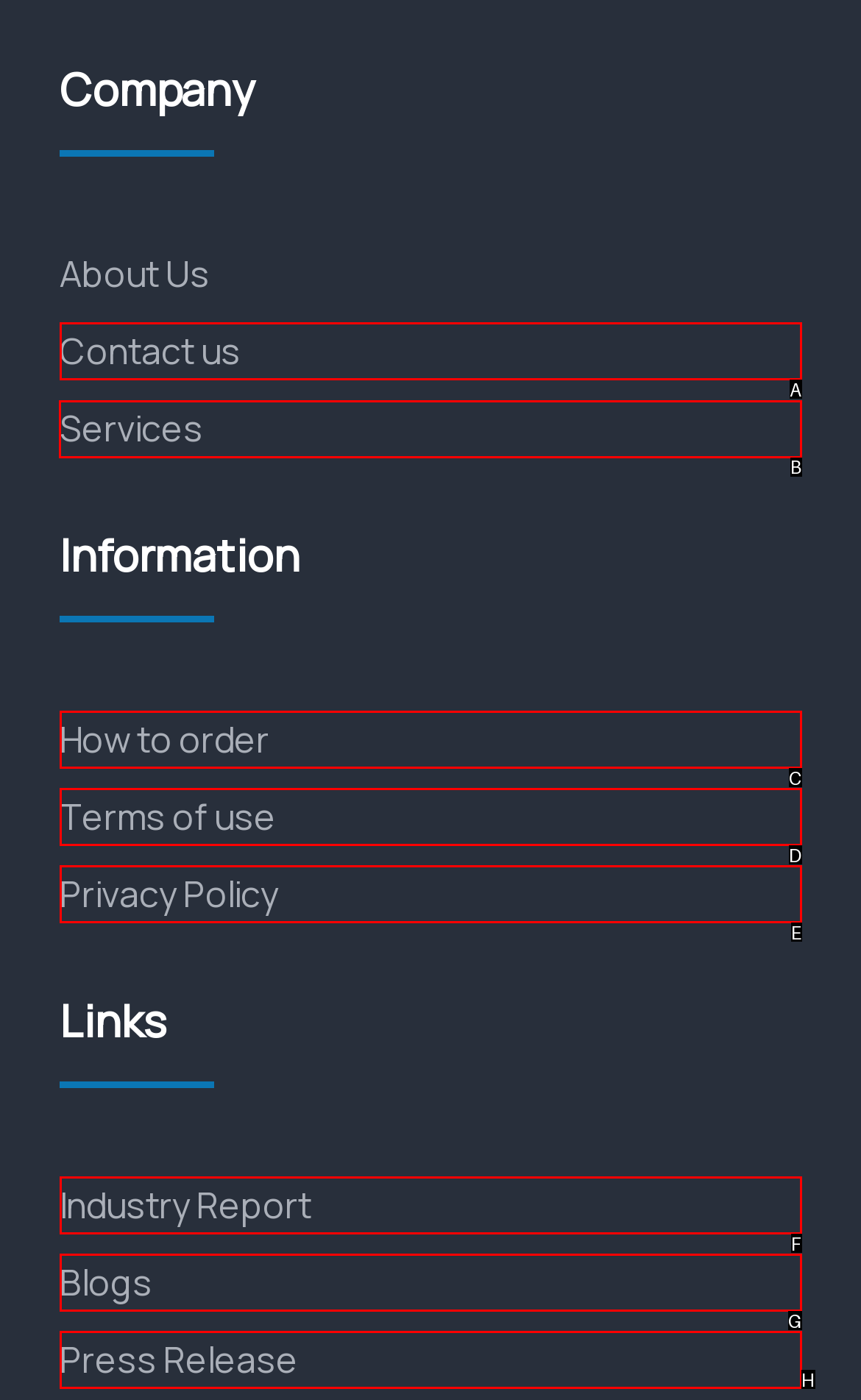Select the UI element that should be clicked to execute the following task: Learn about services
Provide the letter of the correct choice from the given options.

B